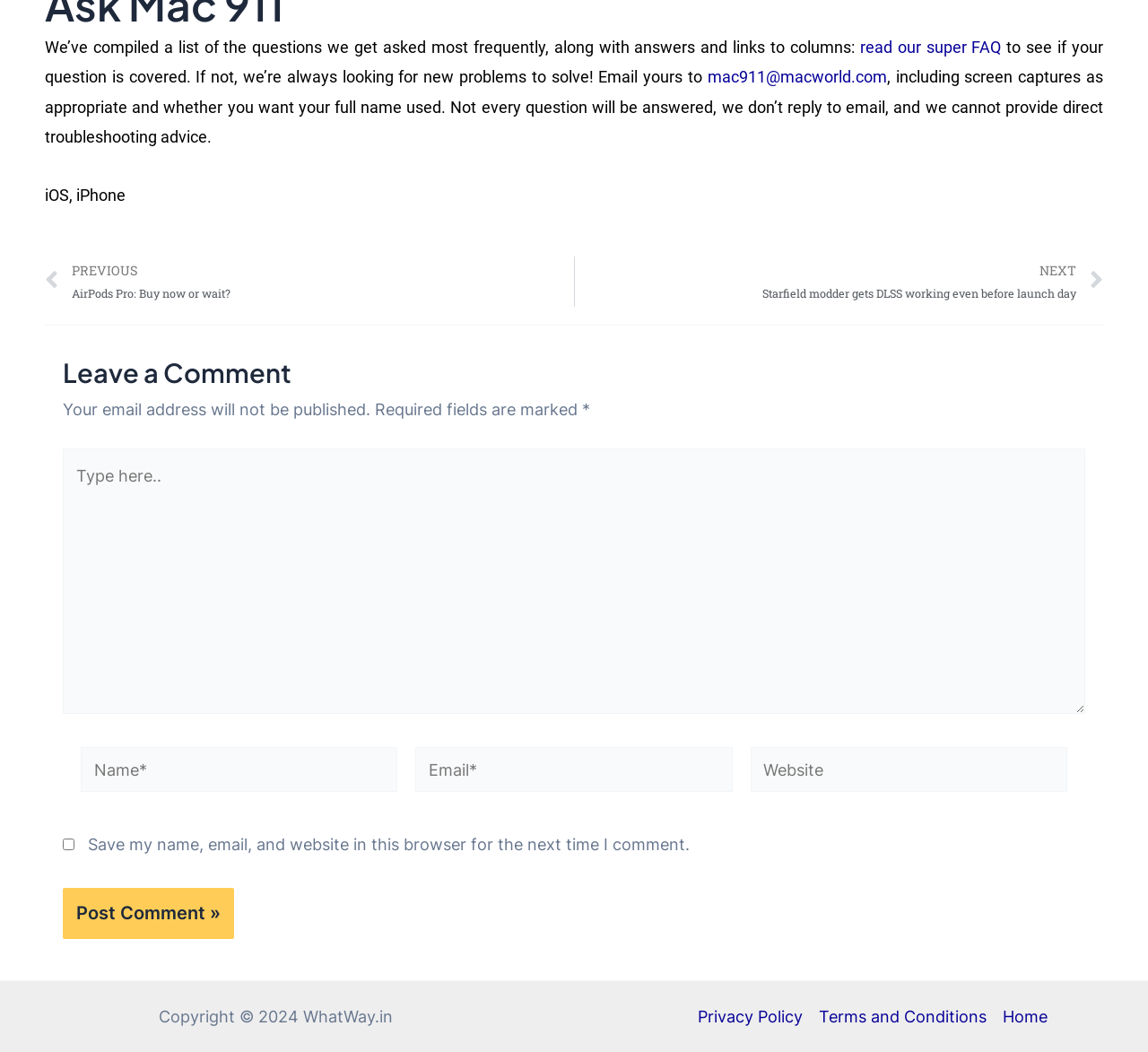How can I contact the author of this webpage?
Look at the image and respond to the question as thoroughly as possible.

The webpage provides an email address, mac911@macworld.com, where users can send their questions or problems to be solved.